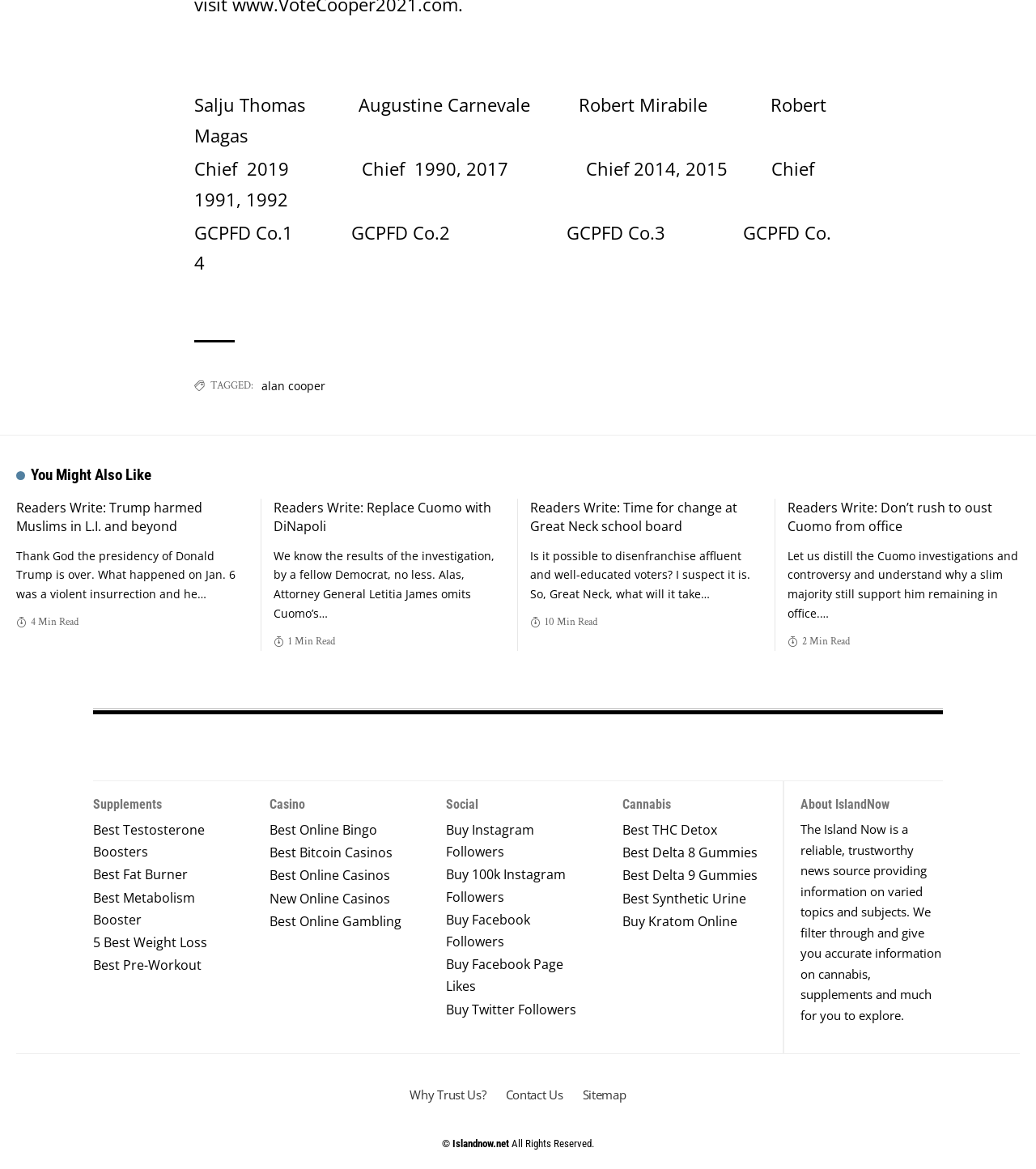Identify the bounding box coordinates of the element that should be clicked to fulfill this task: "Explore 'Best Online Bingo'". The coordinates should be provided as four float numbers between 0 and 1, i.e., [left, top, right, bottom].

[0.26, 0.701, 0.399, 0.723]